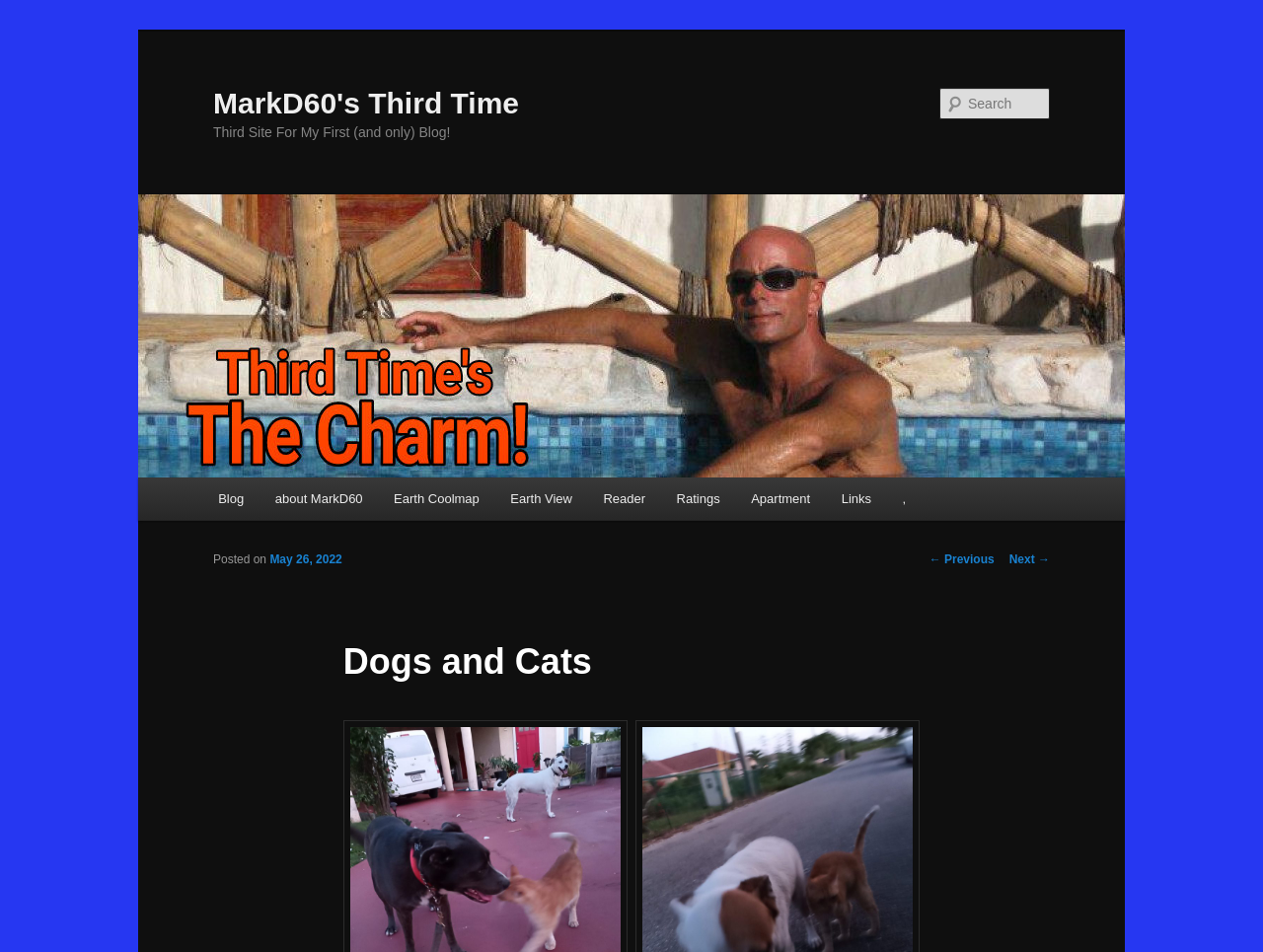Determine the bounding box coordinates of the region that needs to be clicked to achieve the task: "View the about MarkD60 page".

[0.205, 0.501, 0.299, 0.546]